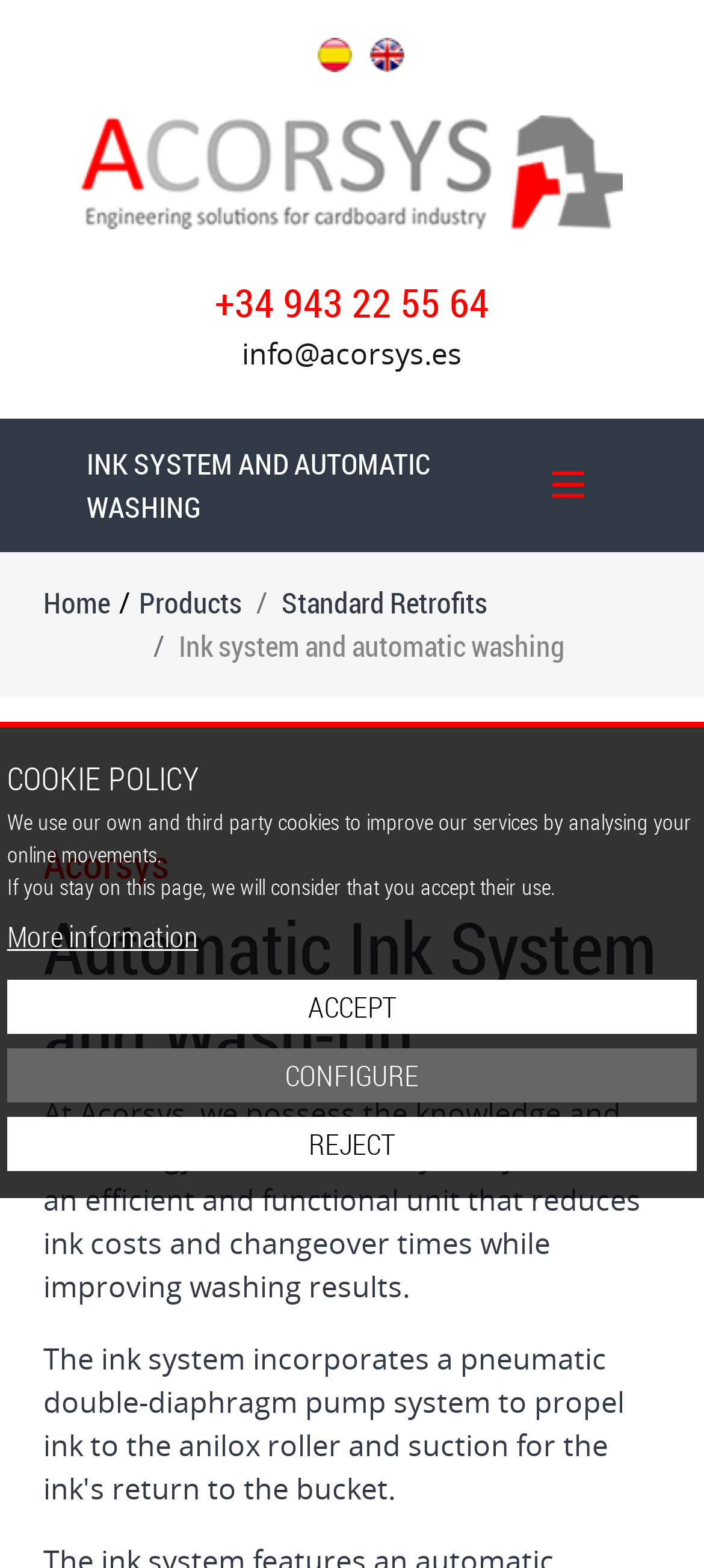Find the bounding box coordinates of the area to click in order to follow the instruction: "Go to Home page".

[0.062, 0.372, 0.156, 0.397]